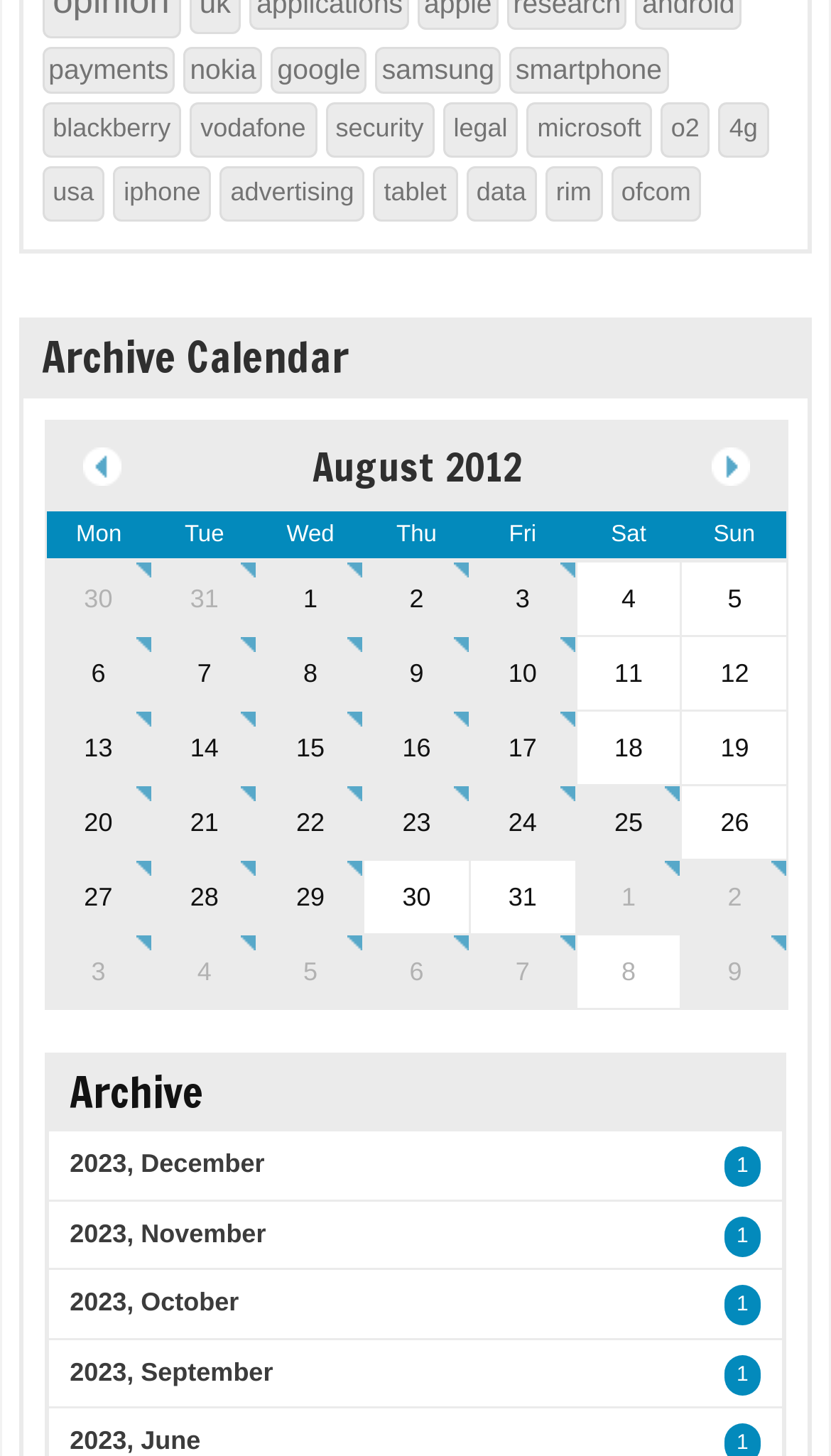What is the date of the first gridcell in the table?
Refer to the image and provide a concise answer in one word or phrase.

July 30